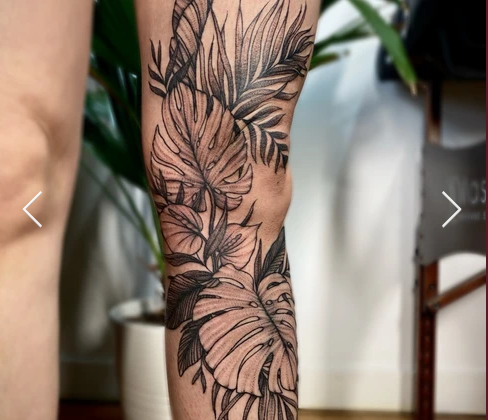Elaborate on the image by describing it in detail.

The image showcases a beautifully intricate tattoo featuring a collection of lush, detailed leaves reminiscent of tropical foliage. The tattoo is prominently displayed on the leg, emphasizing the artistry and skill involved in creating vivid line work and shading. Various leaf shapes and textures intertwine, adding depth and movement to the design. Soft, natural lighting illuminates the tattoo, enhancing its contrast against the skin tone. In the background, a hint of greenery and modern decor suggests a relaxed, artistic environment, perfect for a creative space. This tattoo exemplifies Heather Mellor's multidisciplinary approach as an artist, highlighting her proficiency in tattoo artistry.